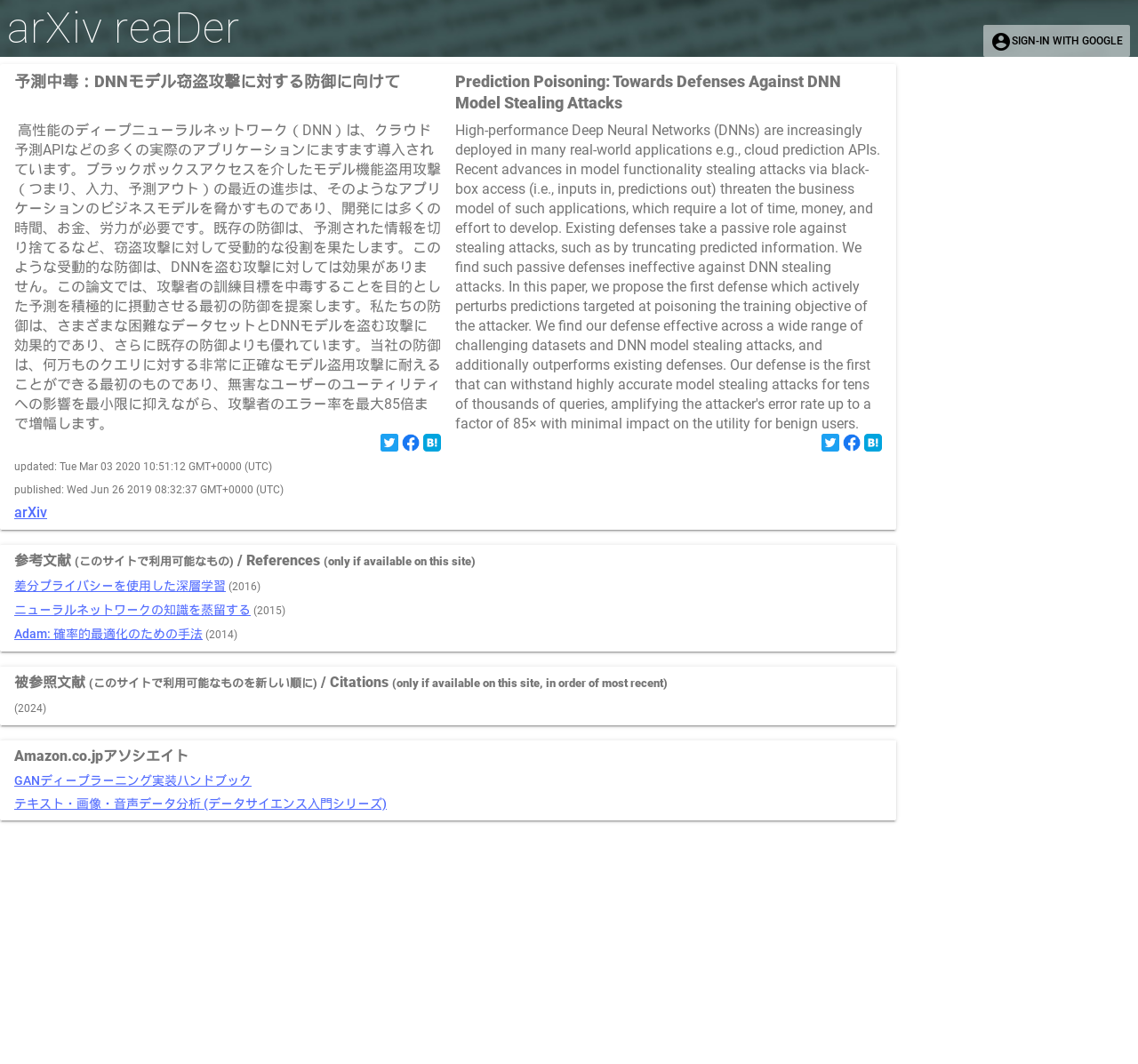How many times can the proposed defense increase the attacker's error rate?
Respond to the question with a well-detailed and thorough answer.

According to the paper, the proposed defense can increase the attacker's error rate by up to 85 times, as mentioned in the abstract.